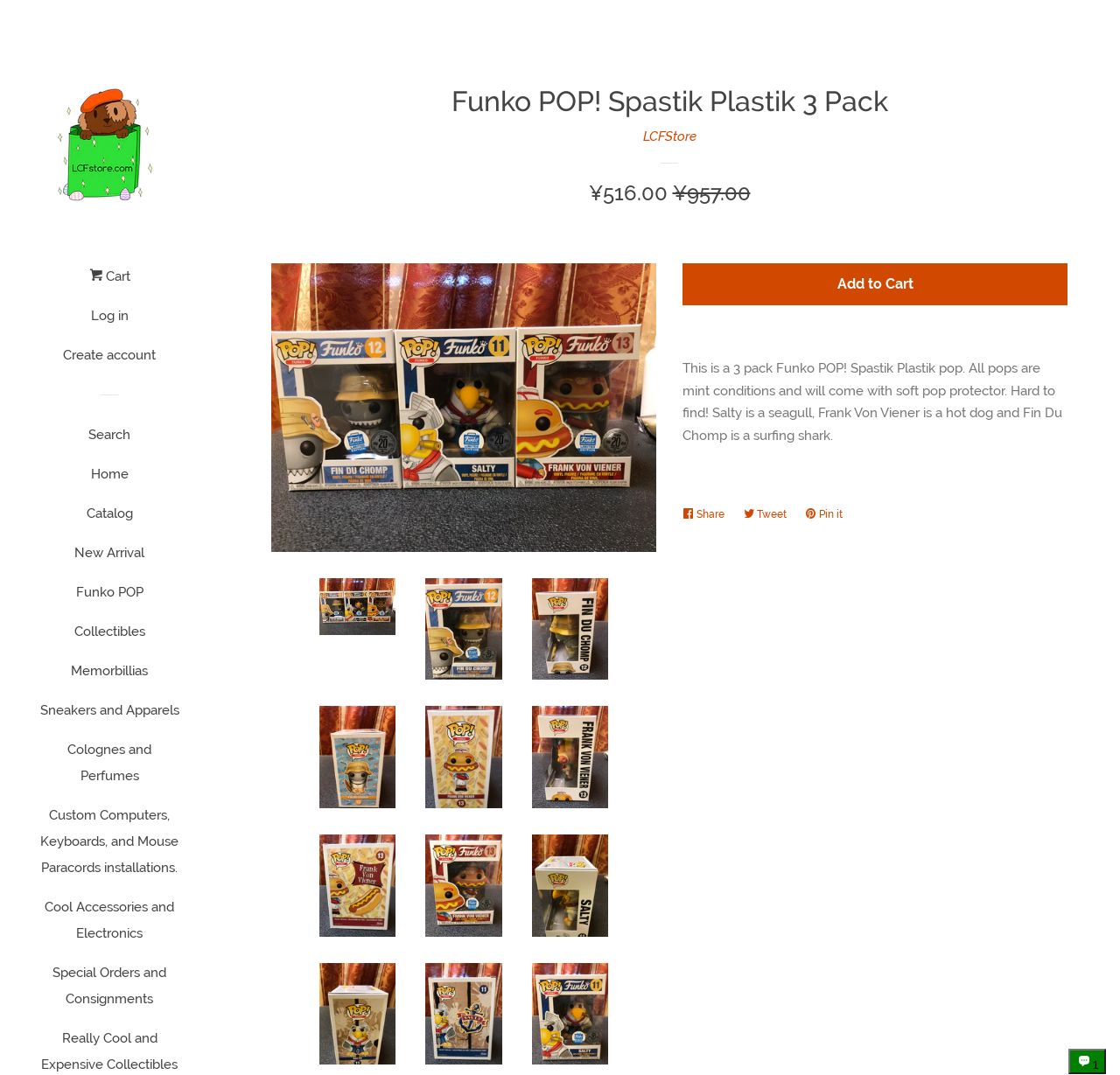Find the bounding box coordinates of the clickable element required to execute the following instruction: "Share on Facebook". Provide the coordinates as four float numbers between 0 and 1, i.e., [left, top, right, bottom].

[0.609, 0.465, 0.655, 0.493]